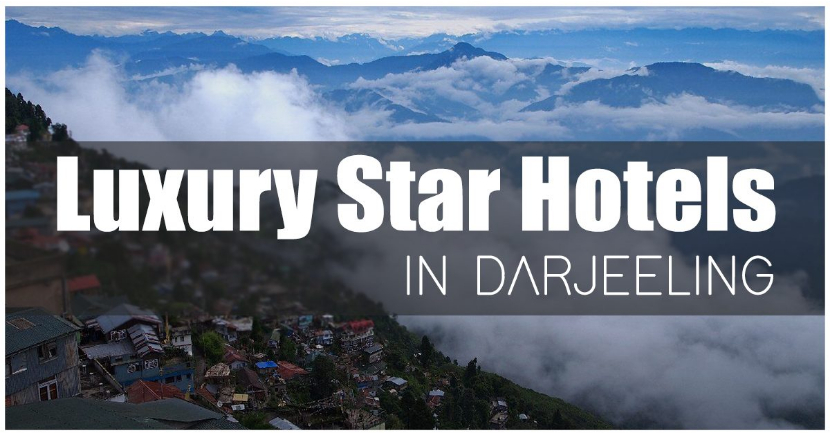What is the atmosphere of the region depicted in the image?
Using the image, provide a concise answer in one word or a short phrase.

Serene and enchanting